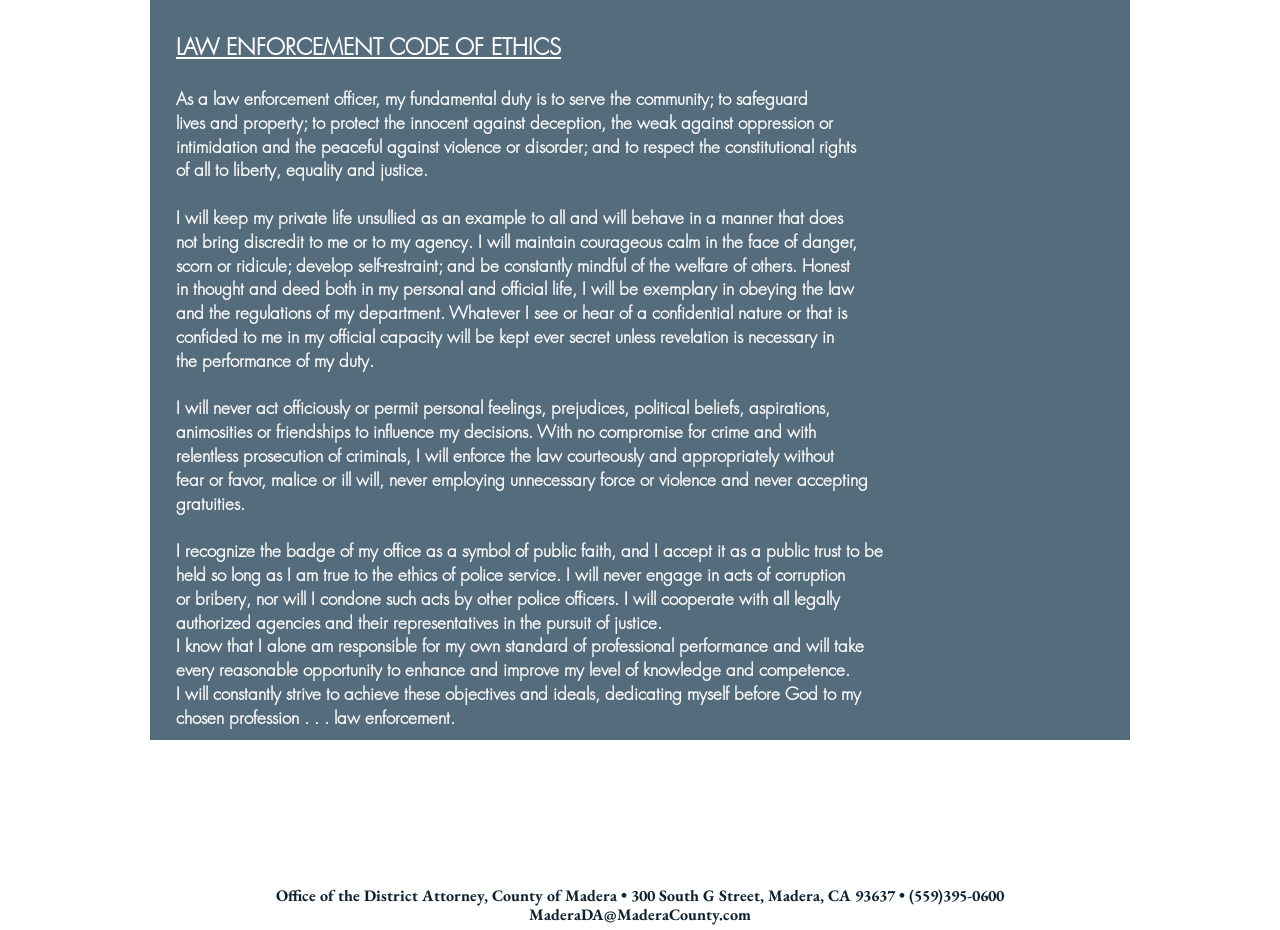What is the location of the Office of the District Attorney?
Please ensure your answer is as detailed and informative as possible.

The text at the bottom of the page provides the address of the Office of the District Attorney, which is '300 South G Street, Madera, CA 93637'. Therefore, the location of the Office of the District Attorney is Madera, CA 93637.